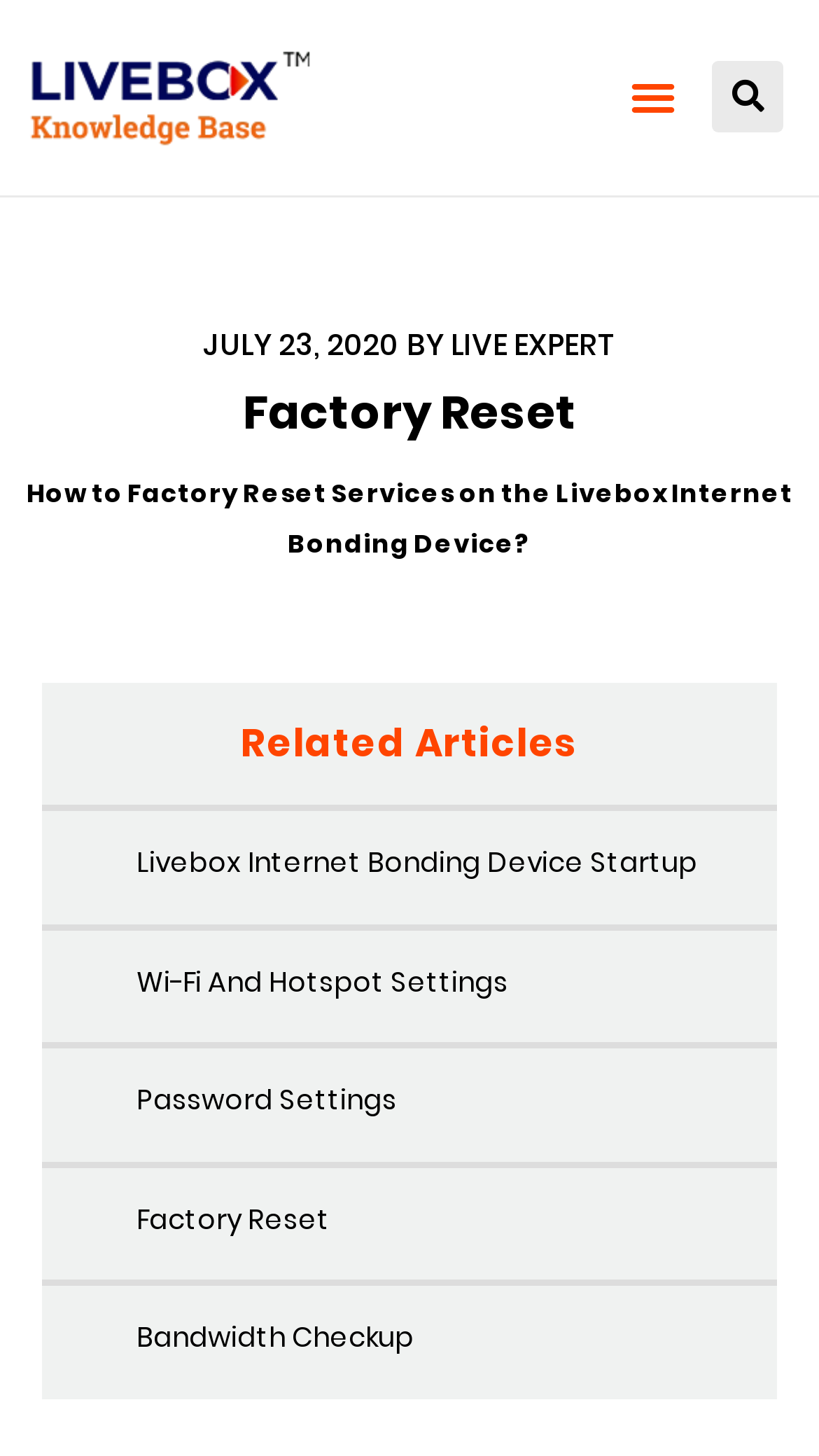Generate a comprehensive description of the webpage.

The webpage is about factory resetting services on the Livebox Internet Bonding Device. At the top left corner, there is a logo image with a link to 'kblogo'. Next to it, on the top right corner, there is a menu toggle button and a search bar with a search button. 

Below the top section, there is a timestamp 'JULY 23, 2020' with the author 'LIVE EXPERT' on the left side. The main title 'Factory Reset' is centered on the page, followed by a subtitle 'How to Factory Reset Services on the Livebox Internet Bonding Device?'.

The main content is divided into two sections. The first section is the main article about factory resetting services, which takes up most of the page. The second section is a list of 'Related Articles' on the right side, which includes five links to other articles: 'Livebox Internet Bonding Device Startup', 'Wi-Fi And Hotspot Settings', 'Password Settings', 'Factory Reset', and 'Bandwidth Checkup'.